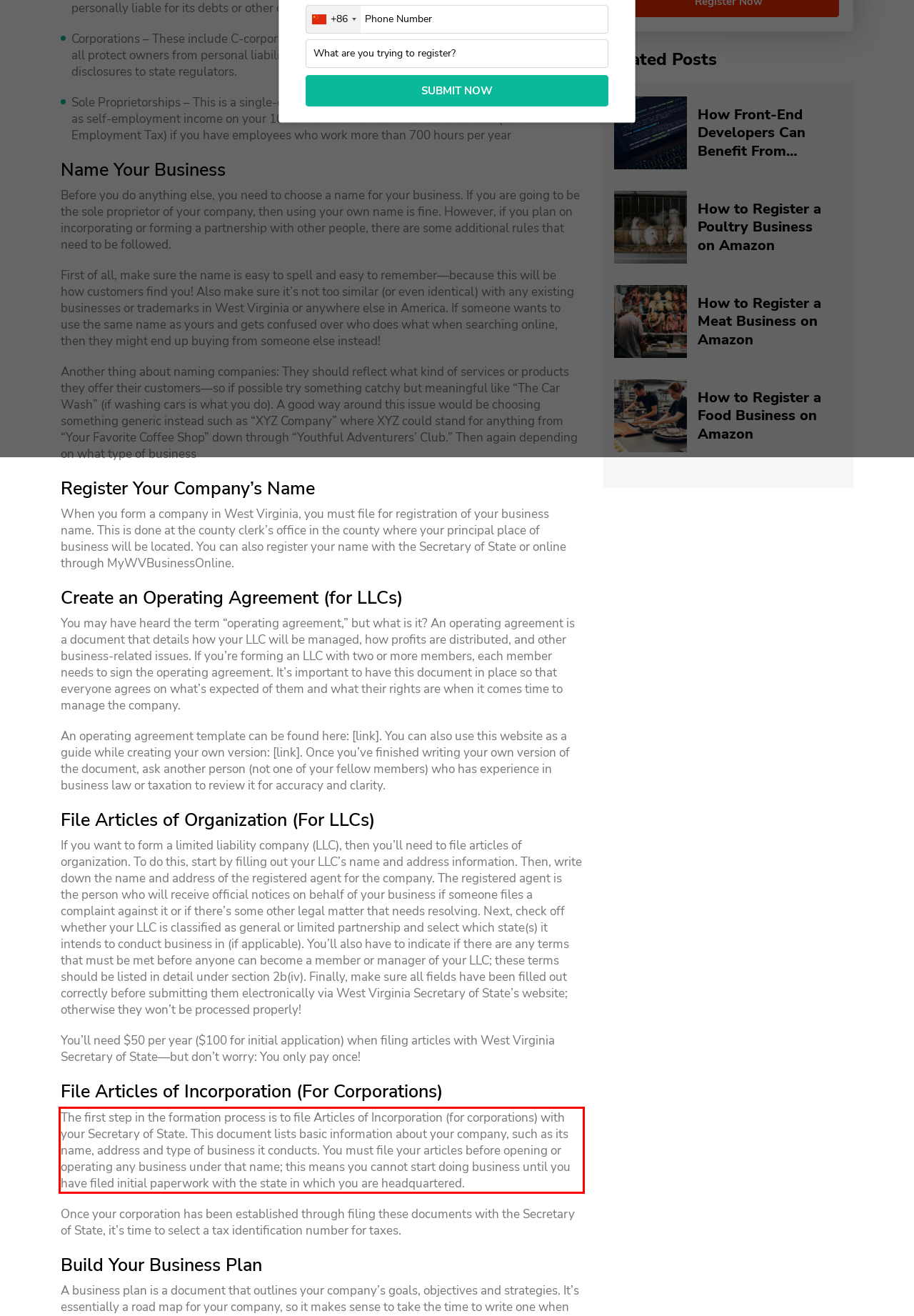Given a webpage screenshot with a red bounding box, perform OCR to read and deliver the text enclosed by the red bounding box.

The first step in the formation process is to file Articles of Incorporation (for corporations) with your Secretary of State. This document lists basic information about your company, such as its name, address and type of business it conducts. You must file your articles before opening or operating any business under that name; this means you cannot start doing business until you have filed initial paperwork with the state in which you are headquartered.